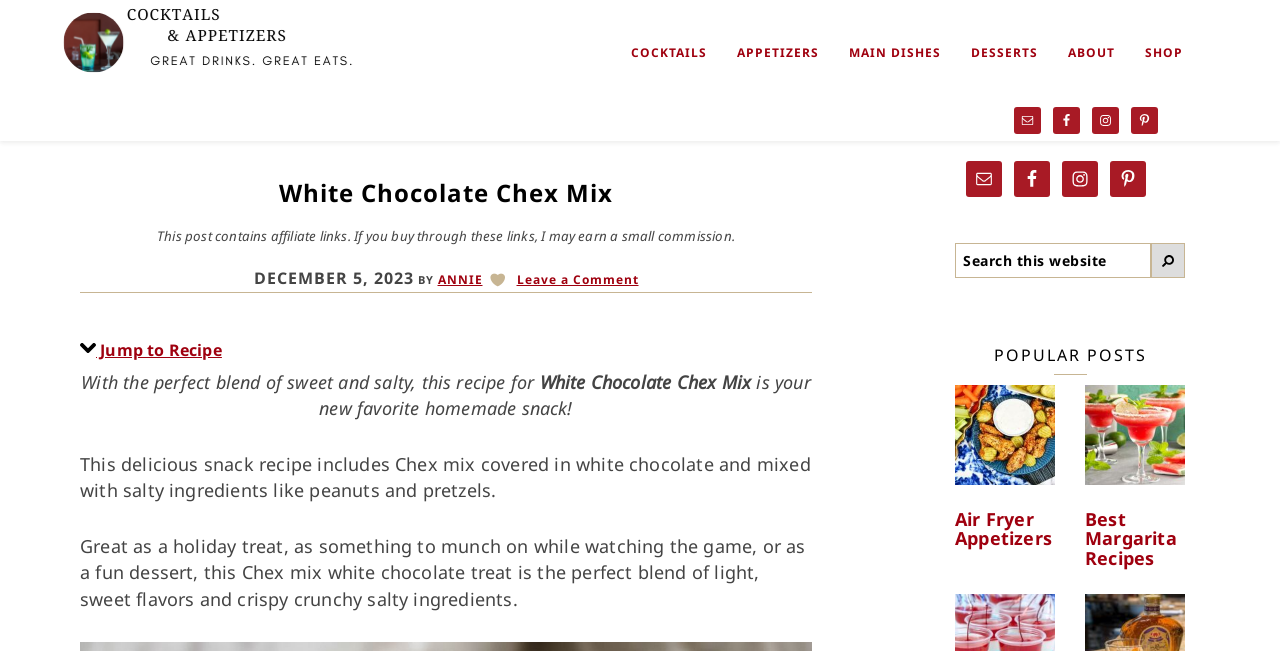Find and specify the bounding box coordinates that correspond to the clickable region for the instruction: "Click on COCKTAILS AND APPETIZERS".

[0.047, 0.0, 0.279, 0.141]